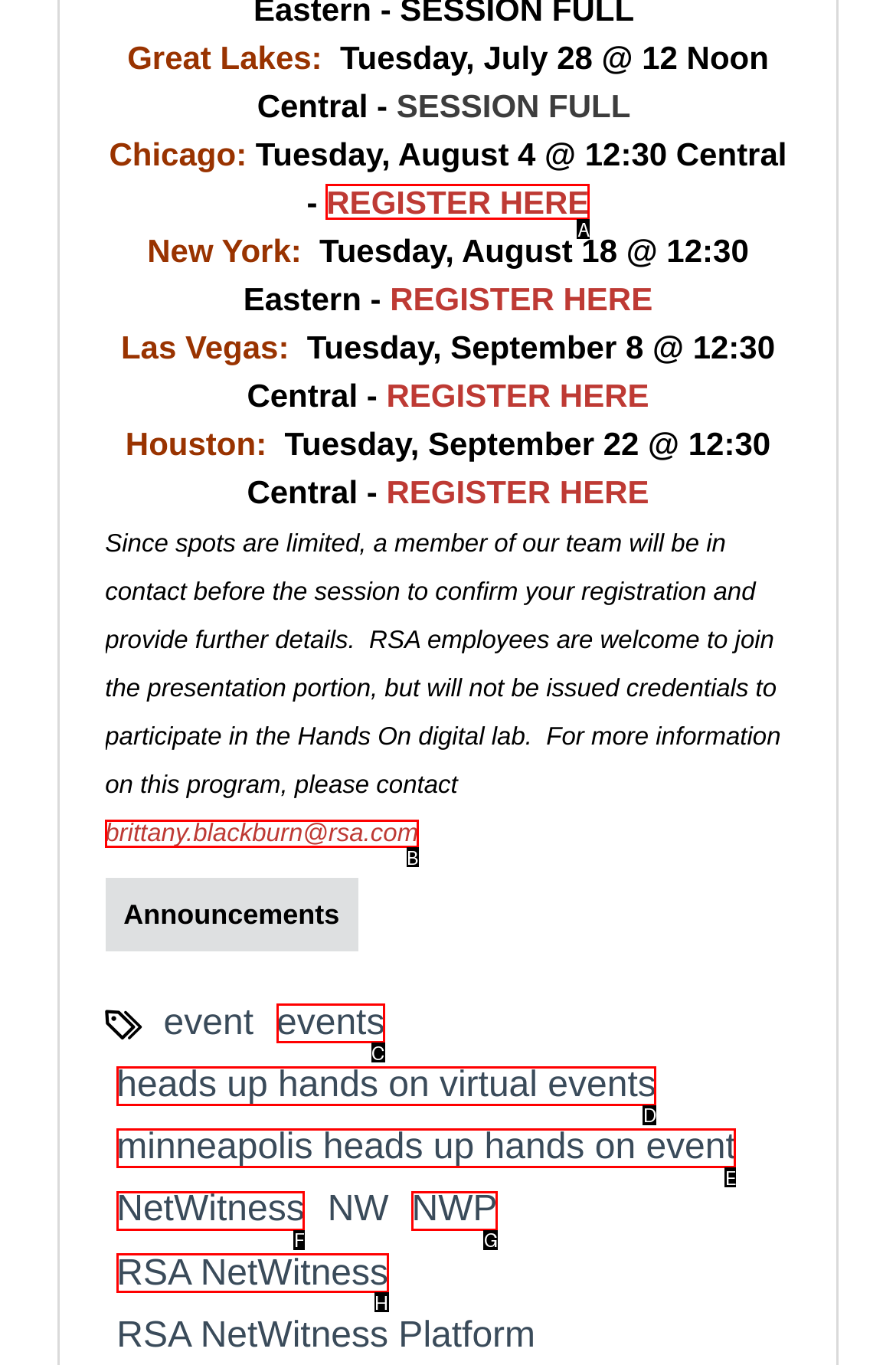Choose the letter of the UI element necessary for this task: register for the Great Lakes event
Answer with the correct letter.

A